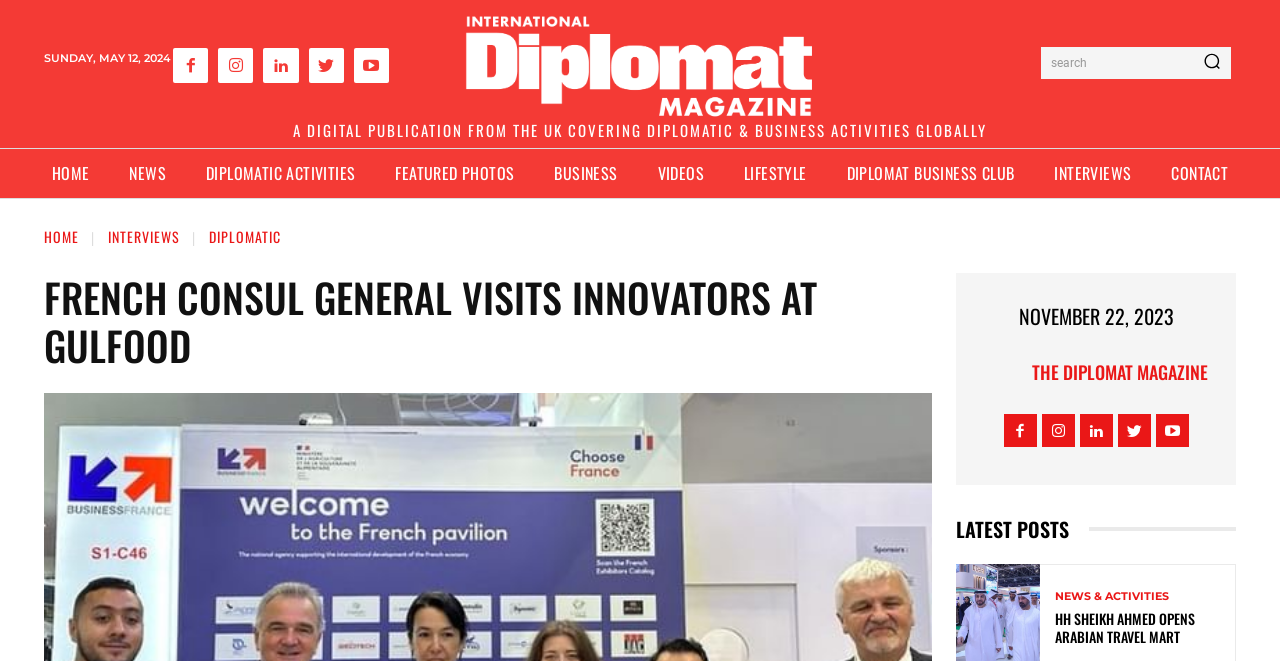Pinpoint the bounding box coordinates of the clickable element to carry out the following instruction: "Search for something."

[0.813, 0.071, 0.962, 0.12]